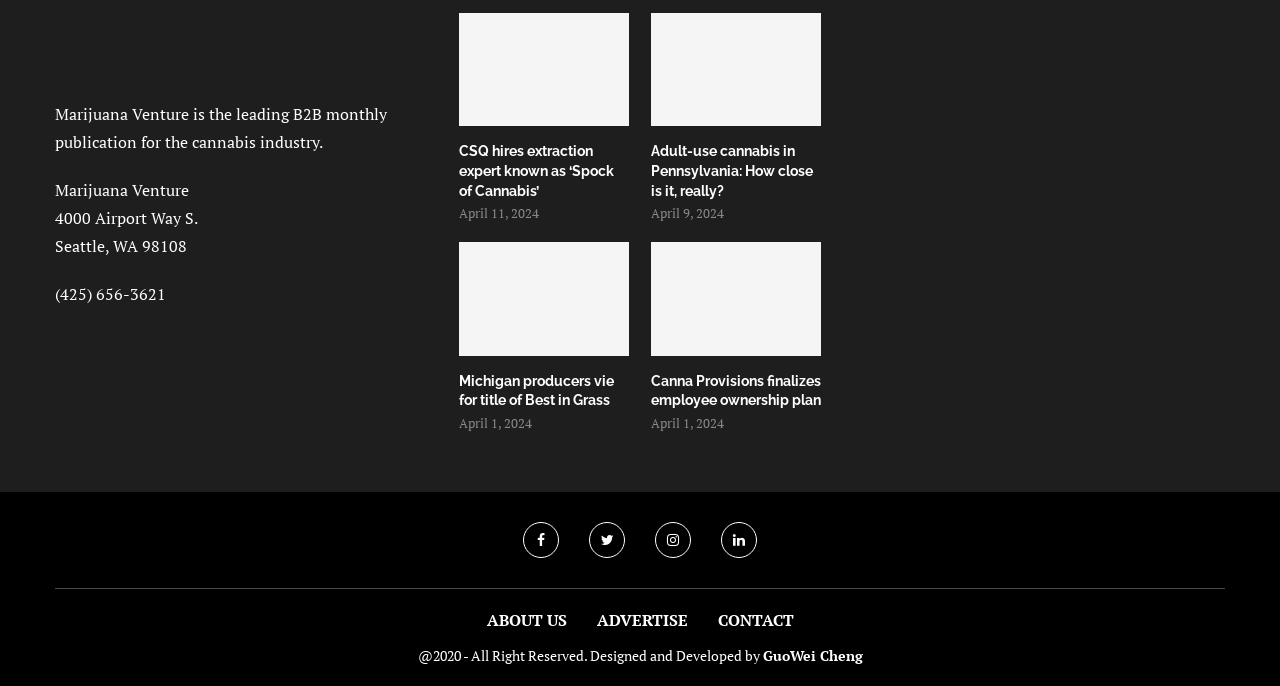Identify the bounding box coordinates of the region that needs to be clicked to carry out this instruction: "View the contact information". Provide these coordinates as four float numbers ranging from 0 to 1, i.e., [left, top, right, bottom].

[0.043, 0.412, 0.13, 0.444]